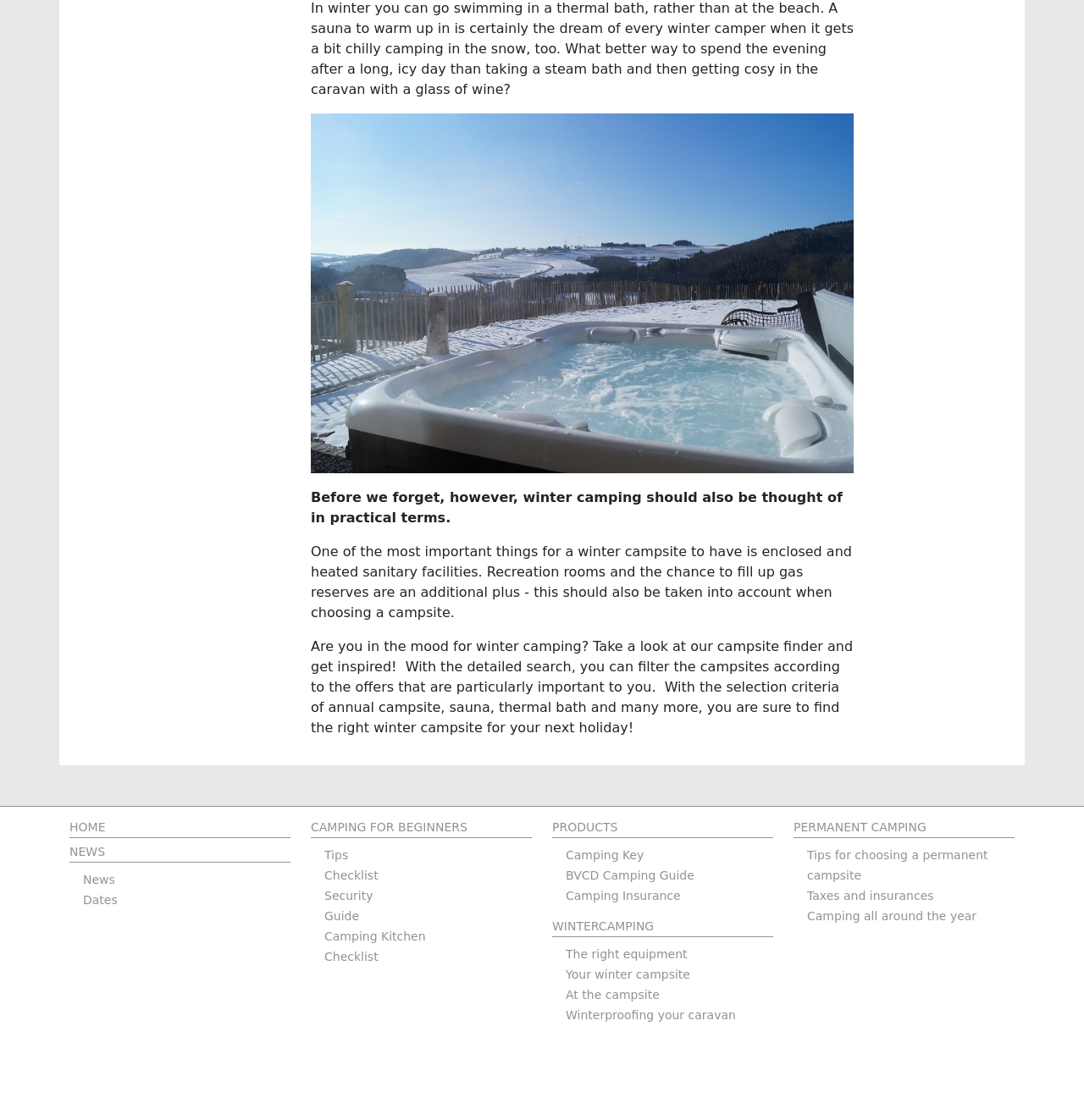Please specify the bounding box coordinates for the clickable region that will help you carry out the instruction: "Check out PERMANENT CAMPING".

[0.732, 0.732, 0.936, 0.745]